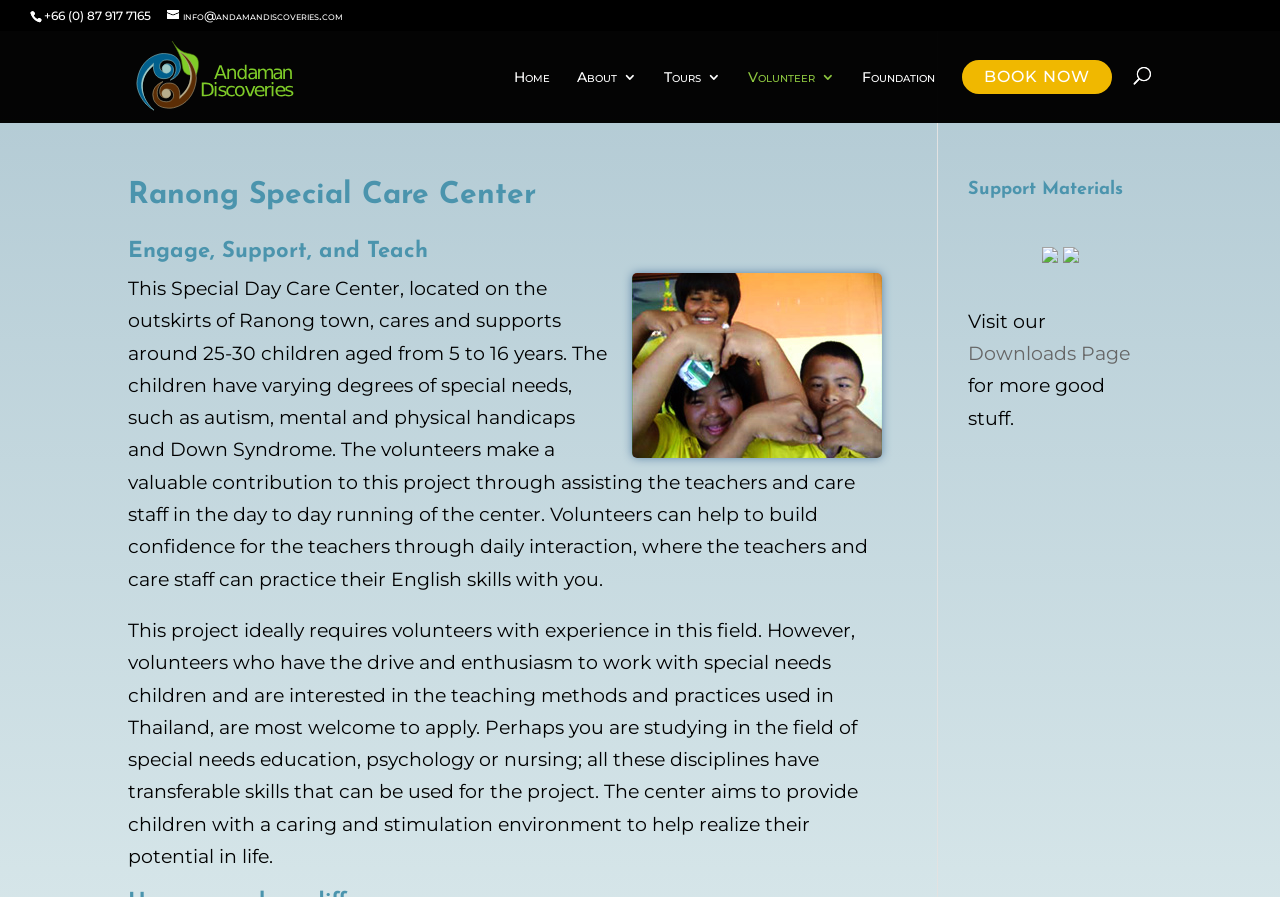Please locate the bounding box coordinates of the region I need to click to follow this instruction: "Search for something".

[0.157, 0.034, 0.877, 0.036]